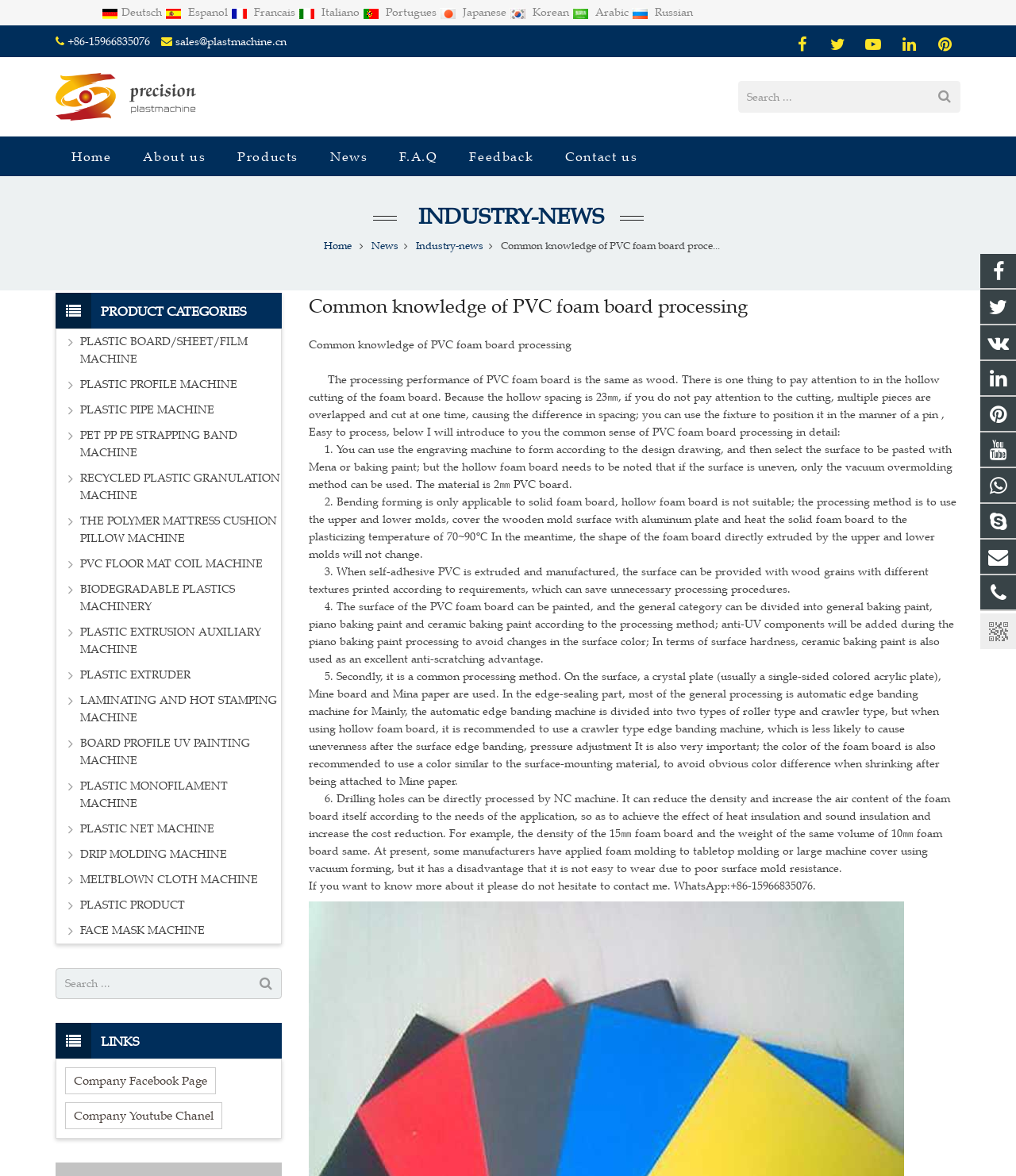What are the three types of baking paint mentioned on the webpage?
Using the screenshot, give a one-word or short phrase answer.

general, piano, ceramic